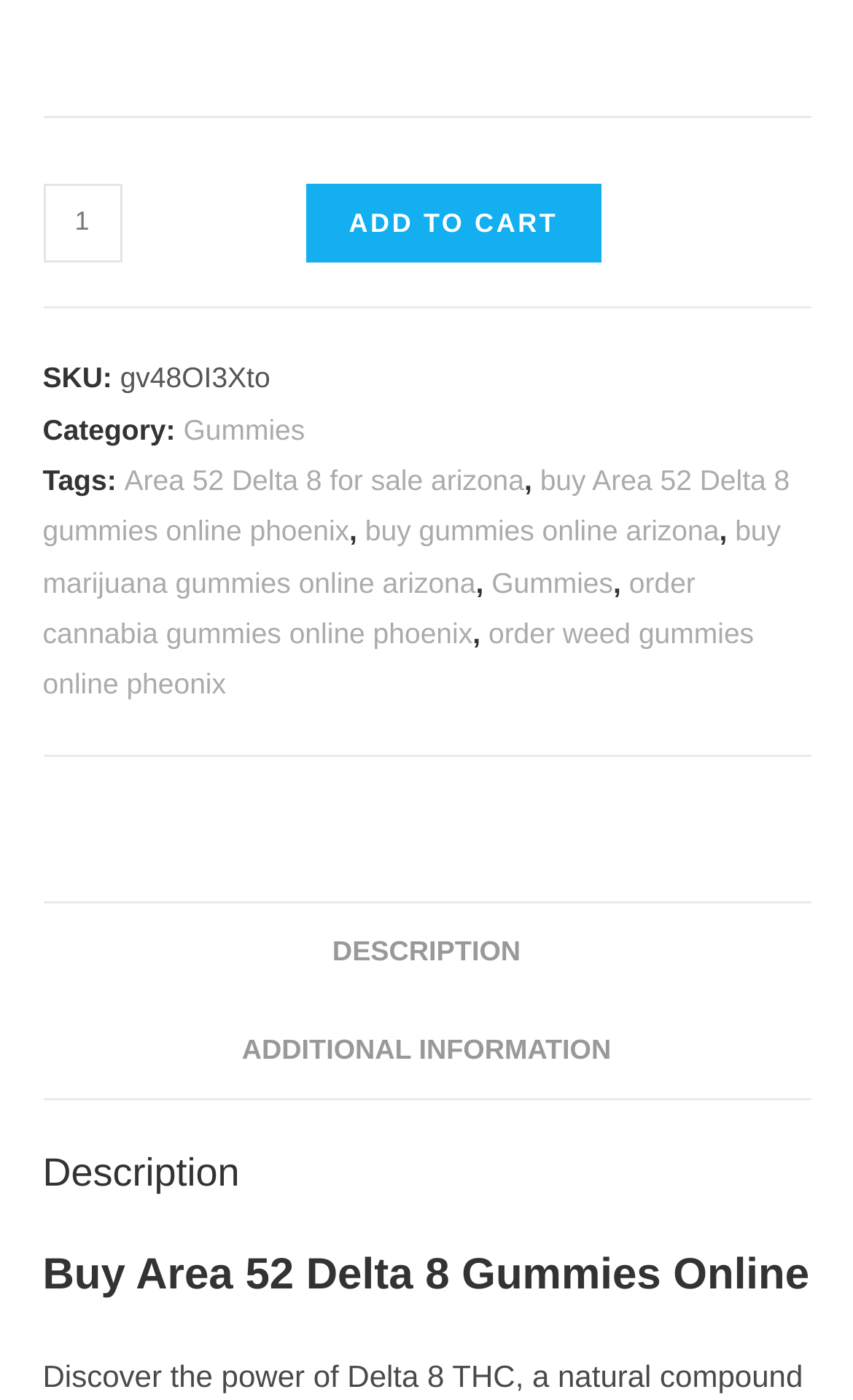Show the bounding box coordinates for the HTML element described as: "Add to cart".

[0.358, 0.131, 0.706, 0.188]